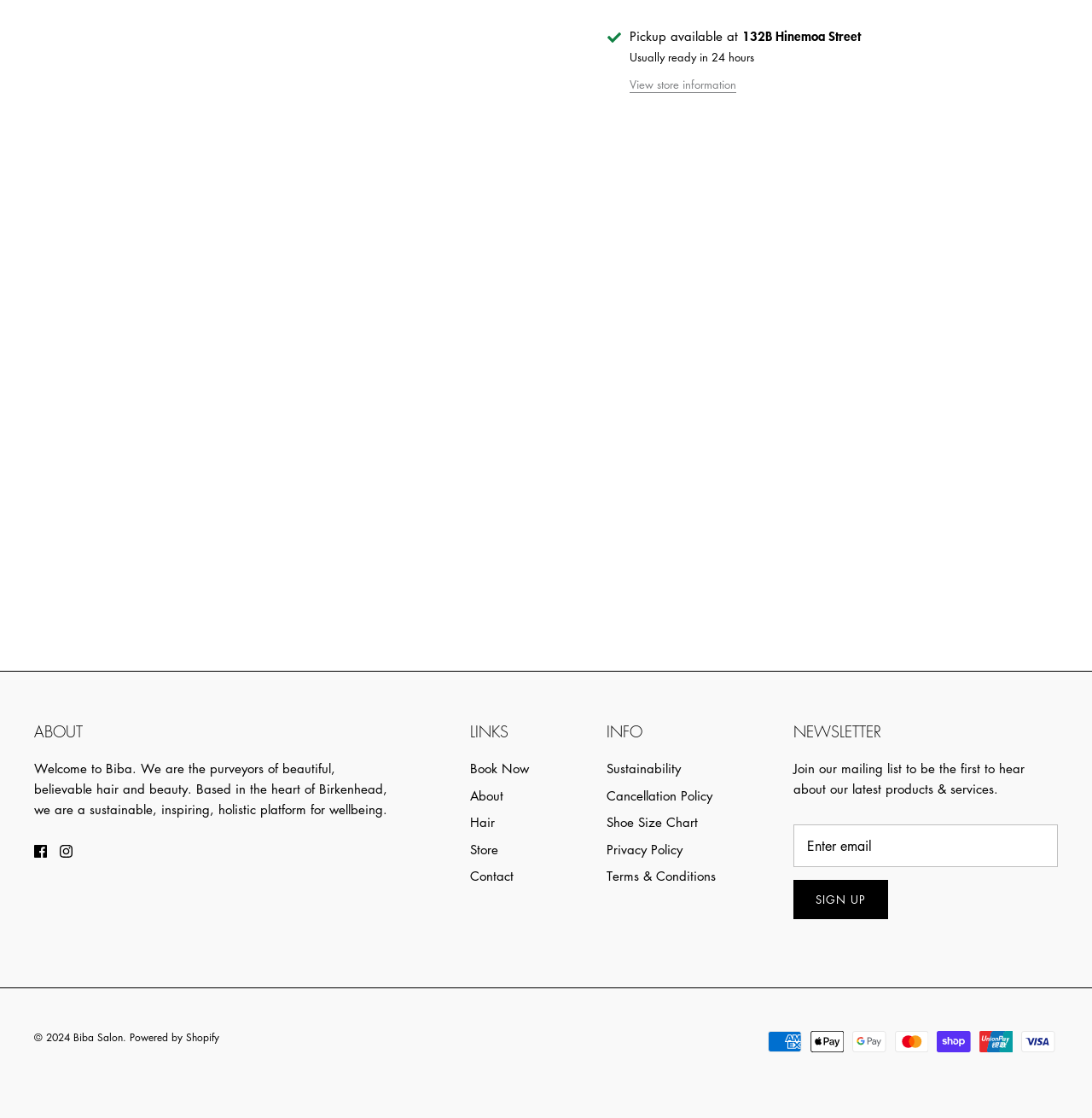What is the copyright year?
Answer the question with a detailed and thorough explanation.

I found the copyright year by looking at the StaticText element with the text '© 2024' which is located at the bottom of the webpage.